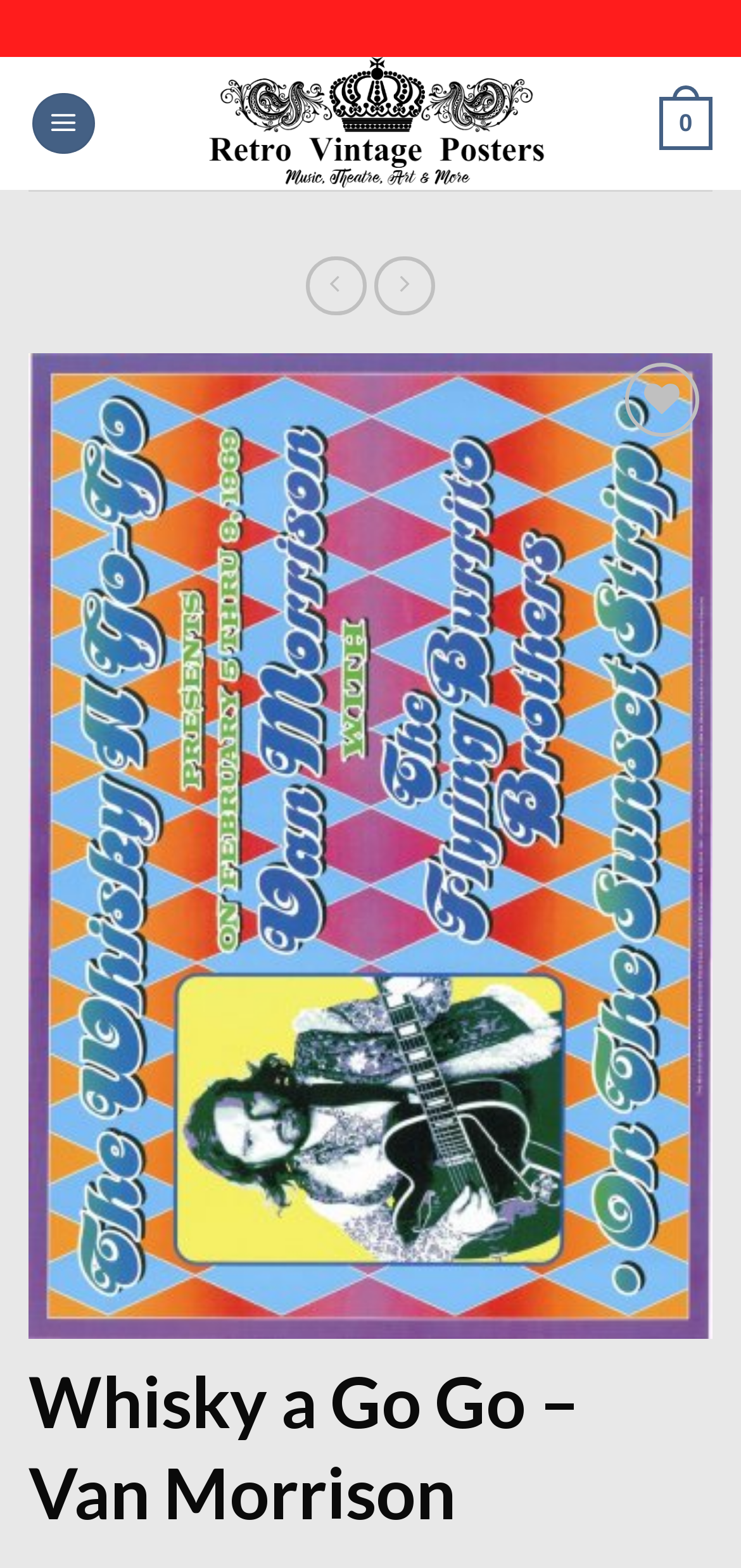Is the Previous button enabled?
Using the visual information from the image, give a one-word or short-phrase answer.

No